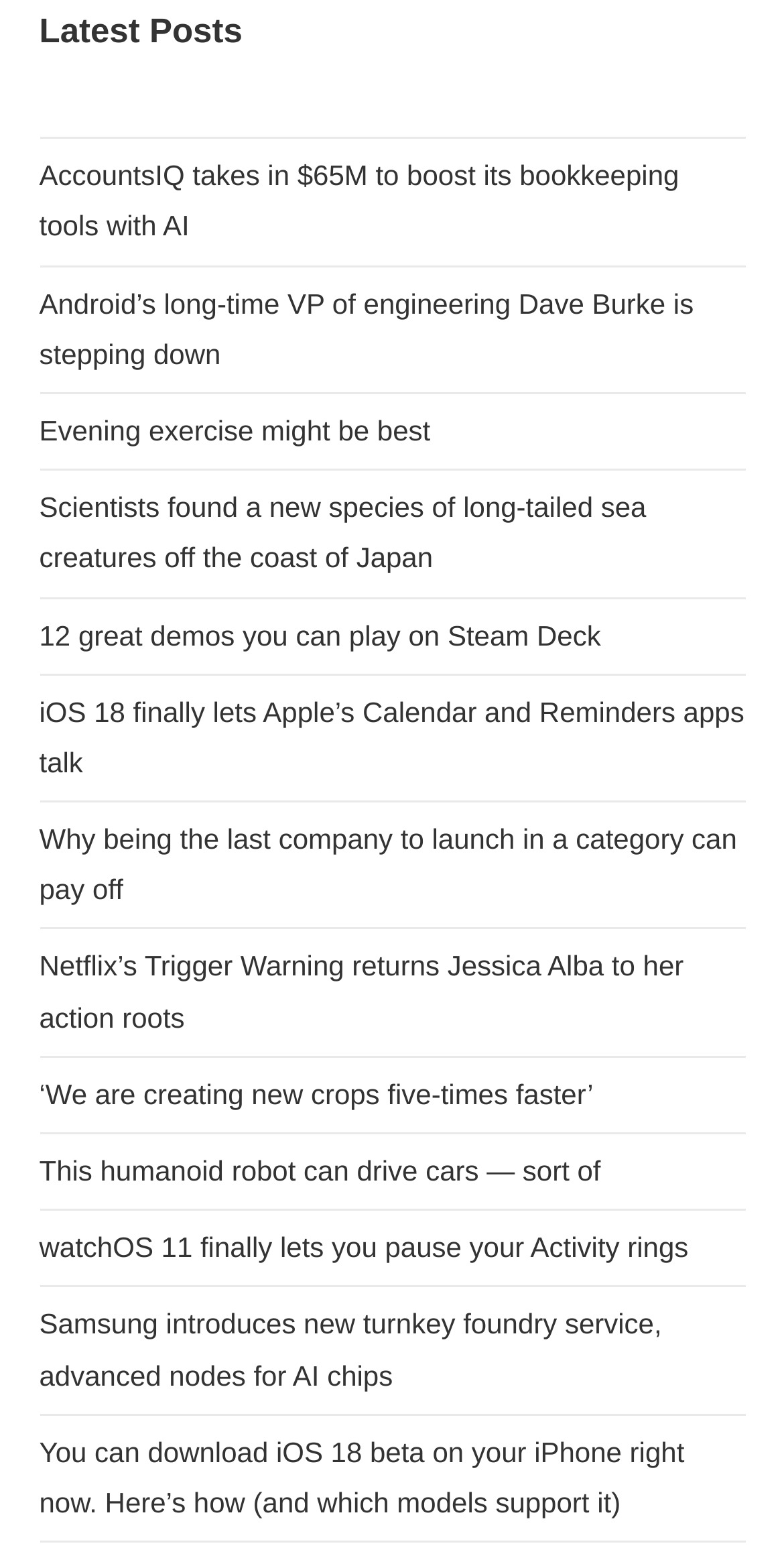Can you identify the bounding box coordinates of the clickable region needed to carry out this instruction: 'Check out the latest news on iOS 18'? The coordinates should be four float numbers within the range of 0 to 1, stated as [left, top, right, bottom].

[0.05, 0.445, 0.949, 0.498]